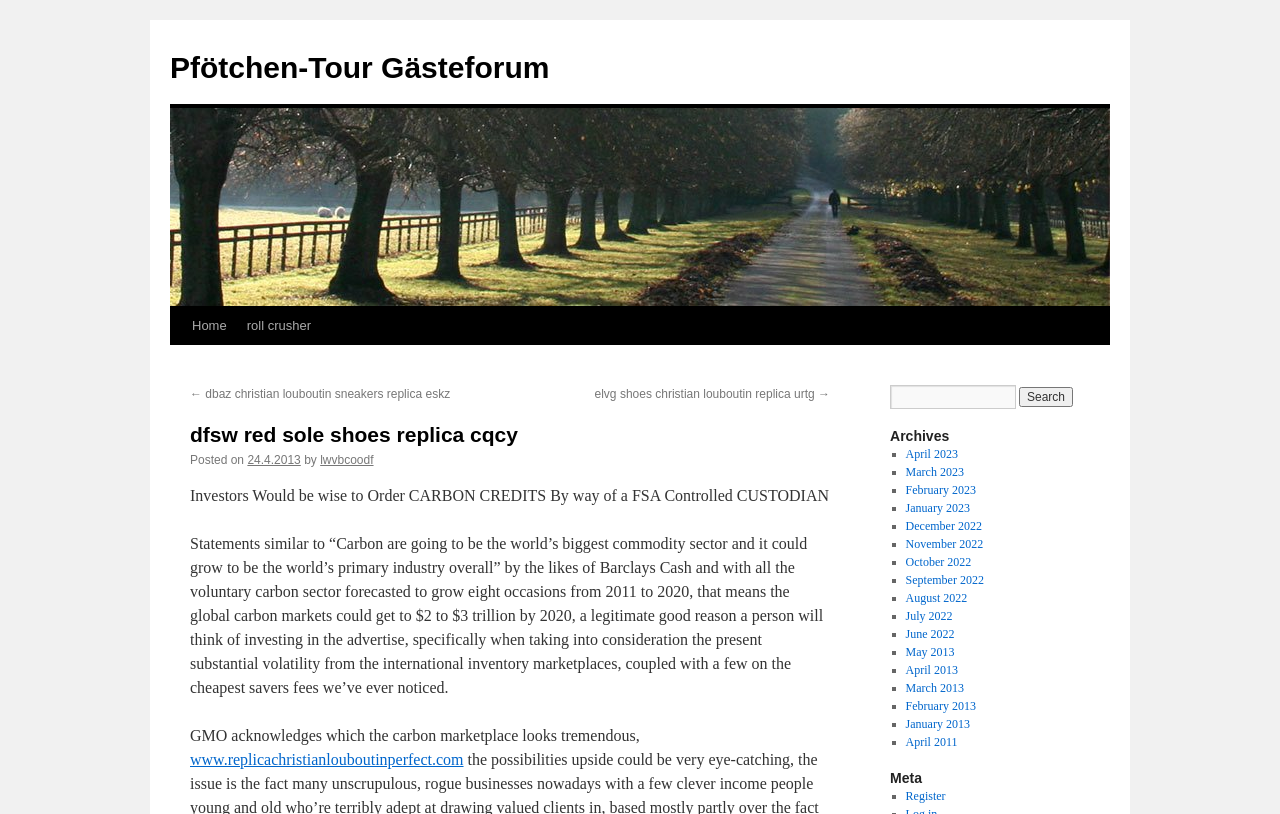Please specify the bounding box coordinates of the area that should be clicked to accomplish the following instruction: "Click on the 'Home' link". The coordinates should consist of four float numbers between 0 and 1, i.e., [left, top, right, bottom].

[0.142, 0.377, 0.185, 0.424]